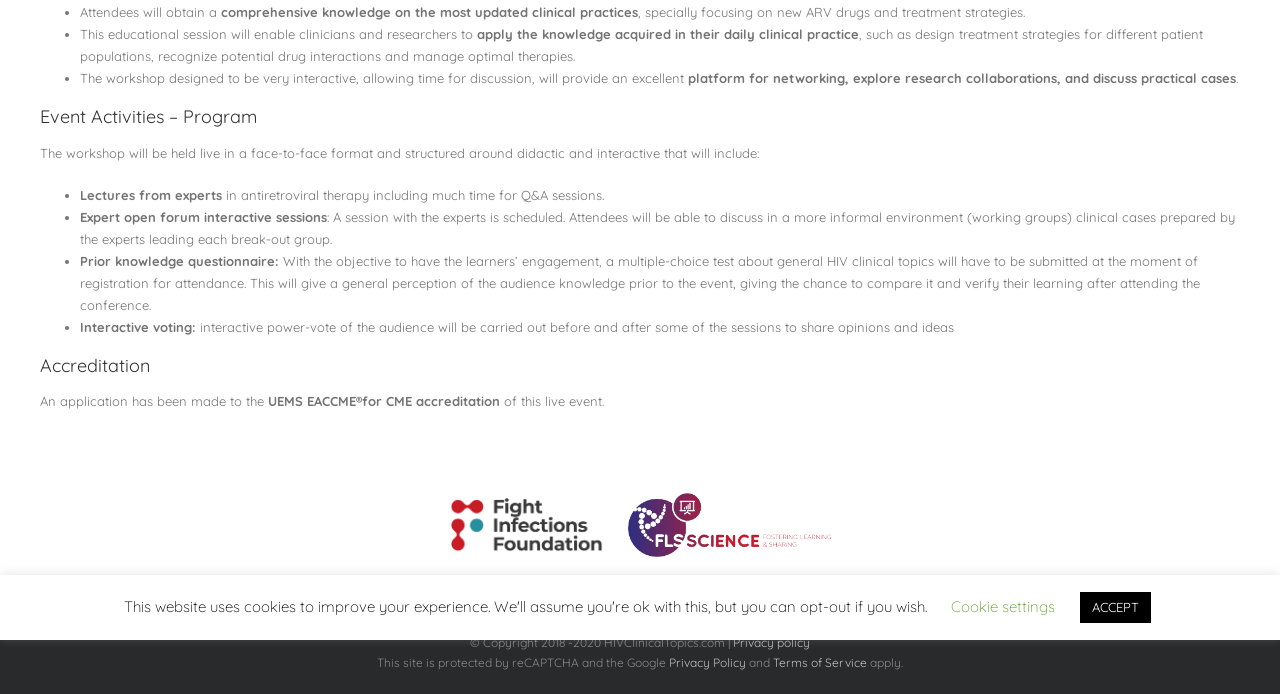Bounding box coordinates are specified in the format (top-left x, top-left y, bottom-right x, bottom-right y). All values are floating point numbers bounded between 0 and 1. Please provide the bounding box coordinate of the region this sentence describes: ACCEPT

[0.844, 0.853, 0.899, 0.898]